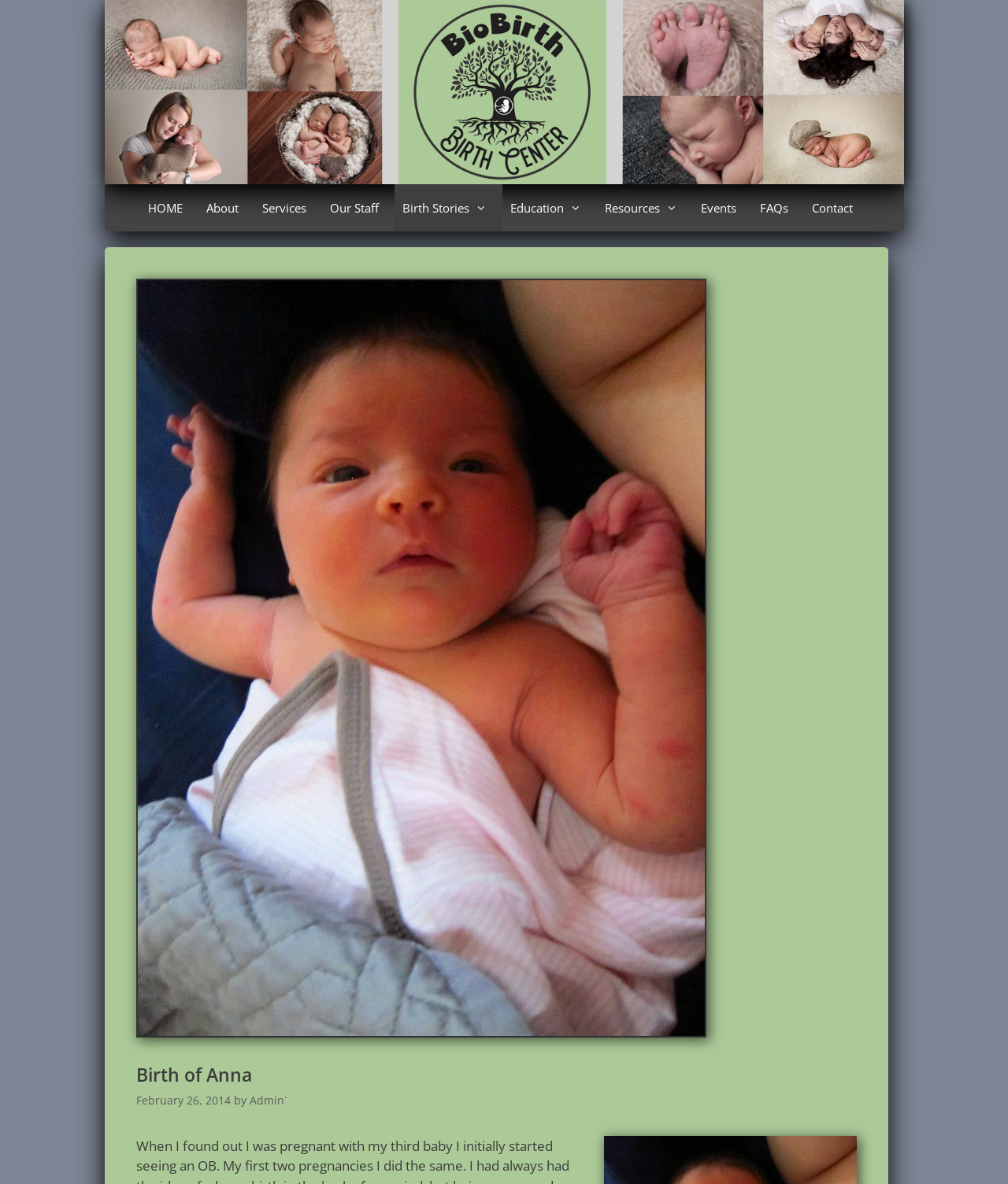What is the name of the company?
Using the visual information, reply with a single word or short phrase.

BioBirths, PLLC